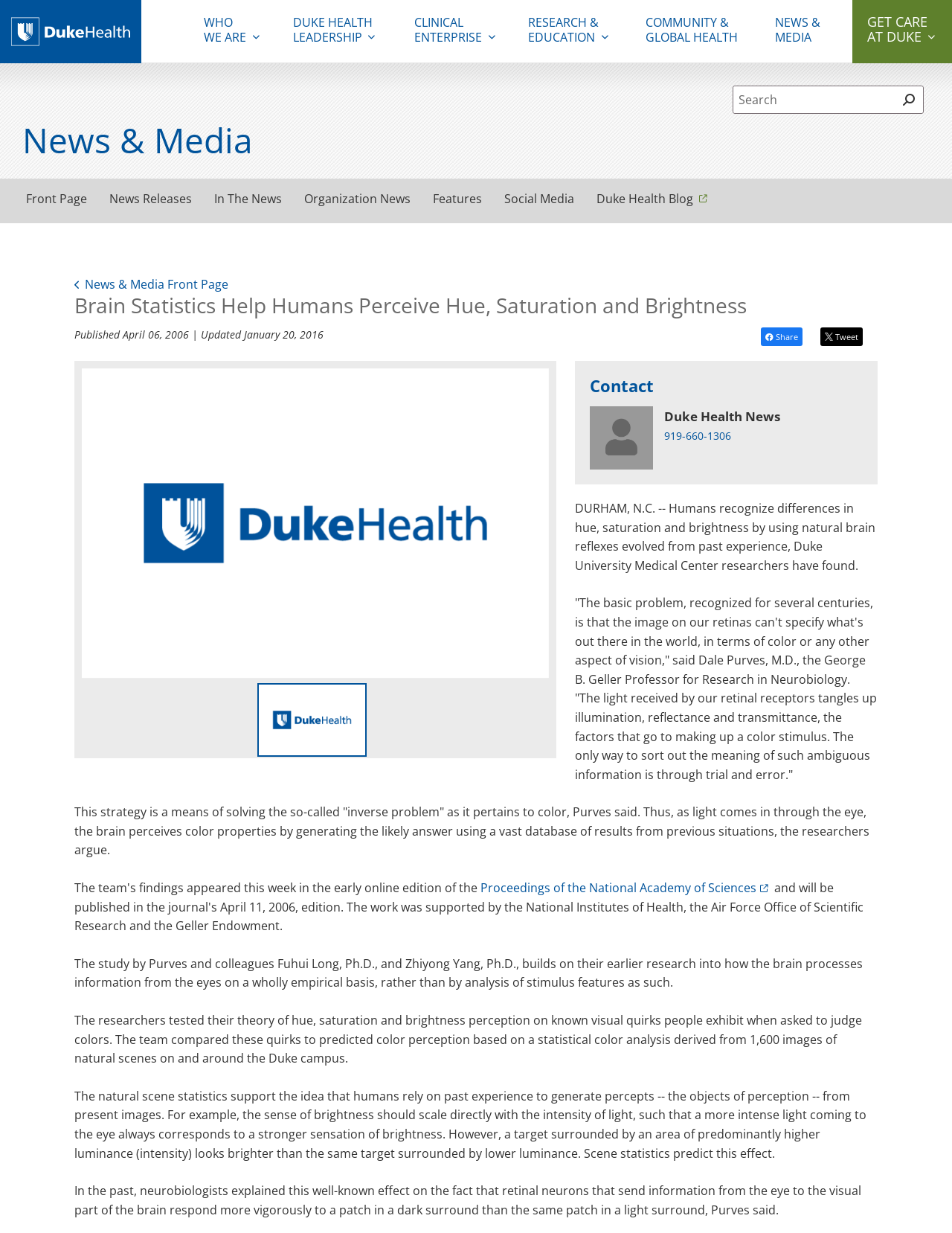Please specify the bounding box coordinates of the region to click in order to perform the following instruction: "Contact Duke Health News".

[0.698, 0.346, 0.906, 0.36]